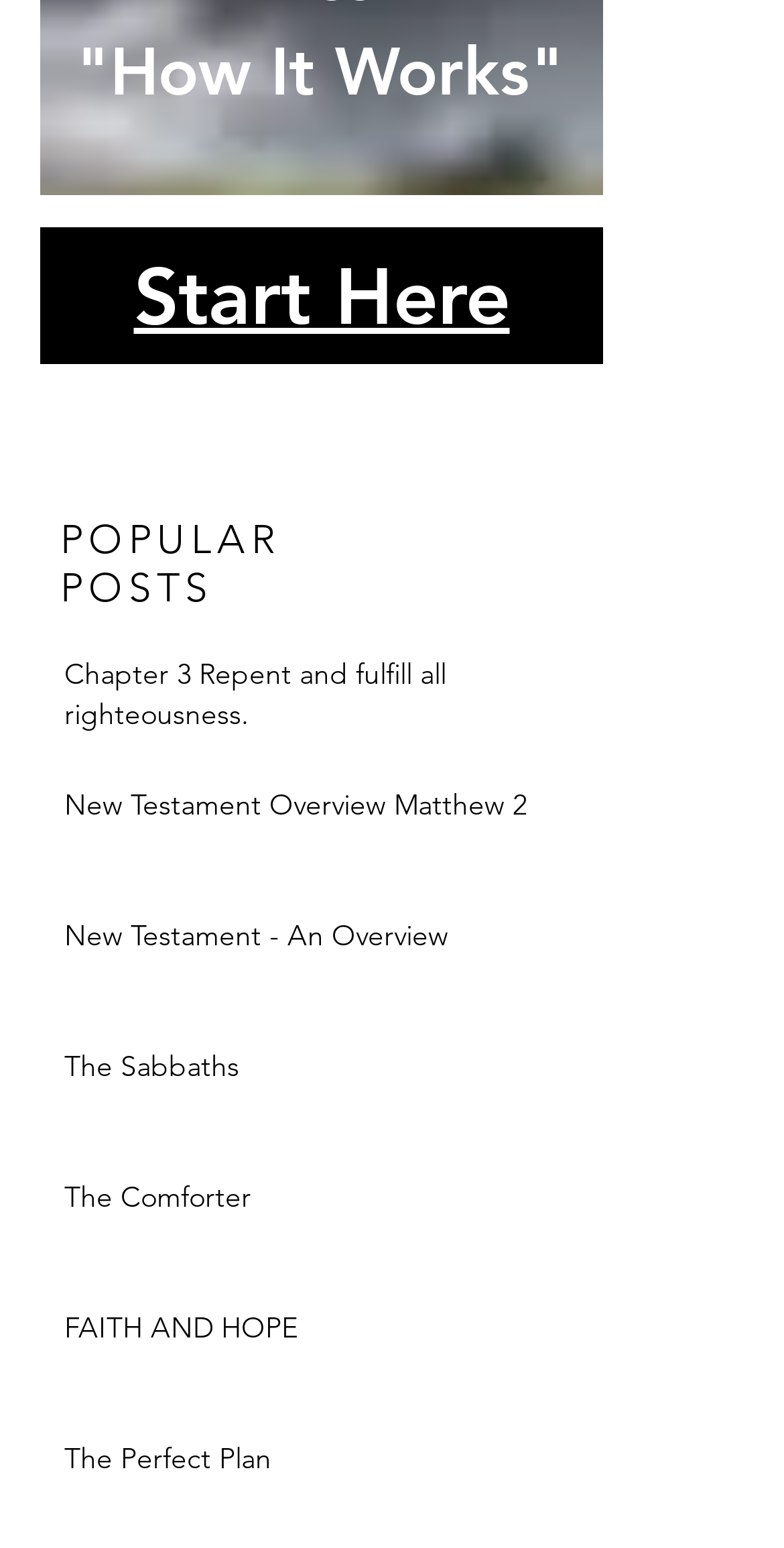What is the title of the first popular post?
Look at the image and provide a detailed response to the question.

I looked at the first generic element under the 'POPULAR POSTS' heading, which has a link with the text 'Chapter 3 Repent and fulfill all righteousness.'.